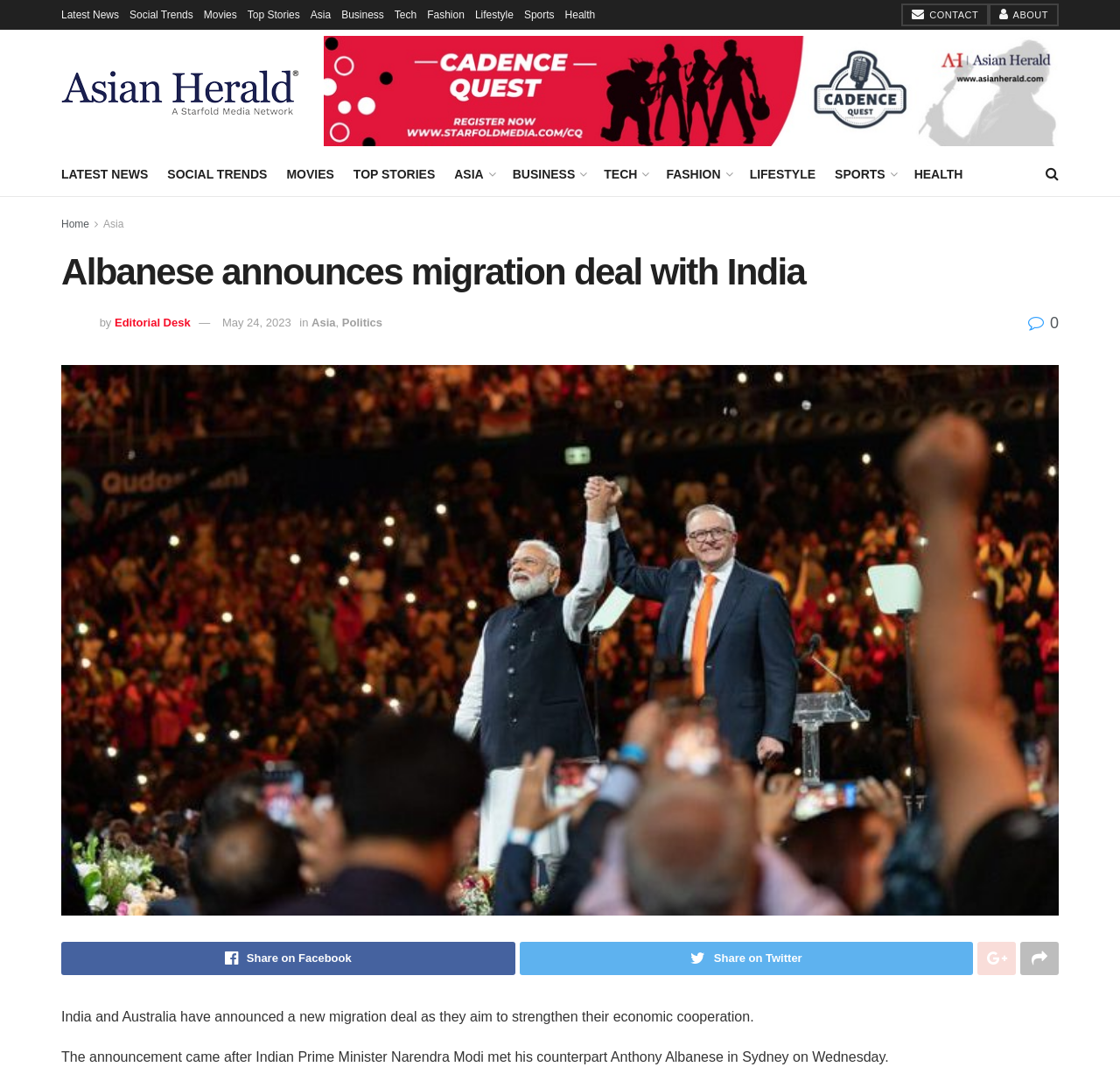Please predict the bounding box coordinates of the element's region where a click is necessary to complete the following instruction: "Contact us". The coordinates should be represented by four float numbers between 0 and 1, i.e., [left, top, right, bottom].

[0.805, 0.003, 0.883, 0.024]